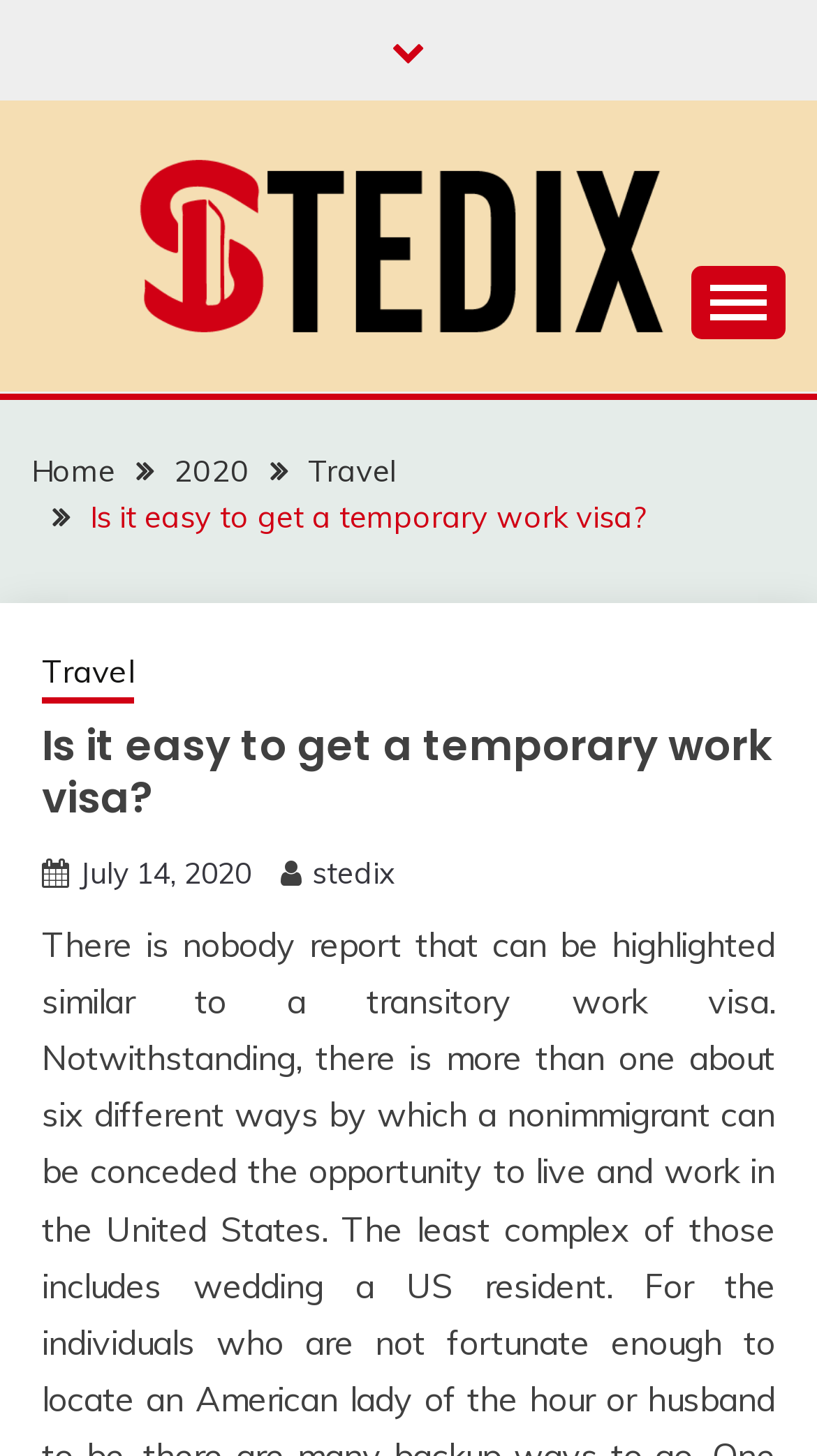Identify the first-level heading on the webpage and generate its text content.

Is it easy to get a temporary work visa?